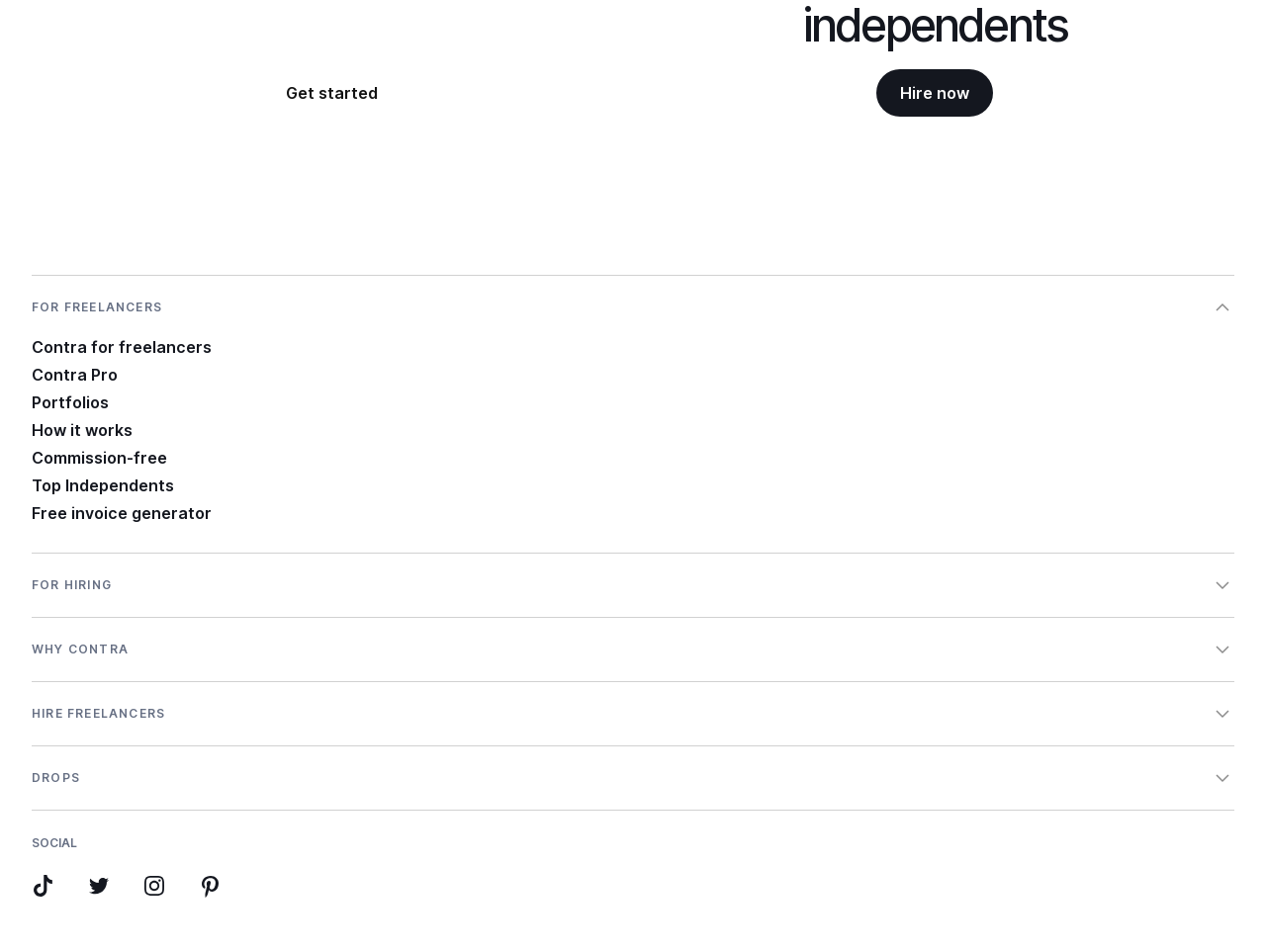What is the benefit of using Contra's invoice generator?
Refer to the screenshot and deliver a thorough answer to the question presented.

The webpage mentions a 'Free invoice generator' feature, which suggests that users can generate invoices for free, without having to pay any fees or charges.